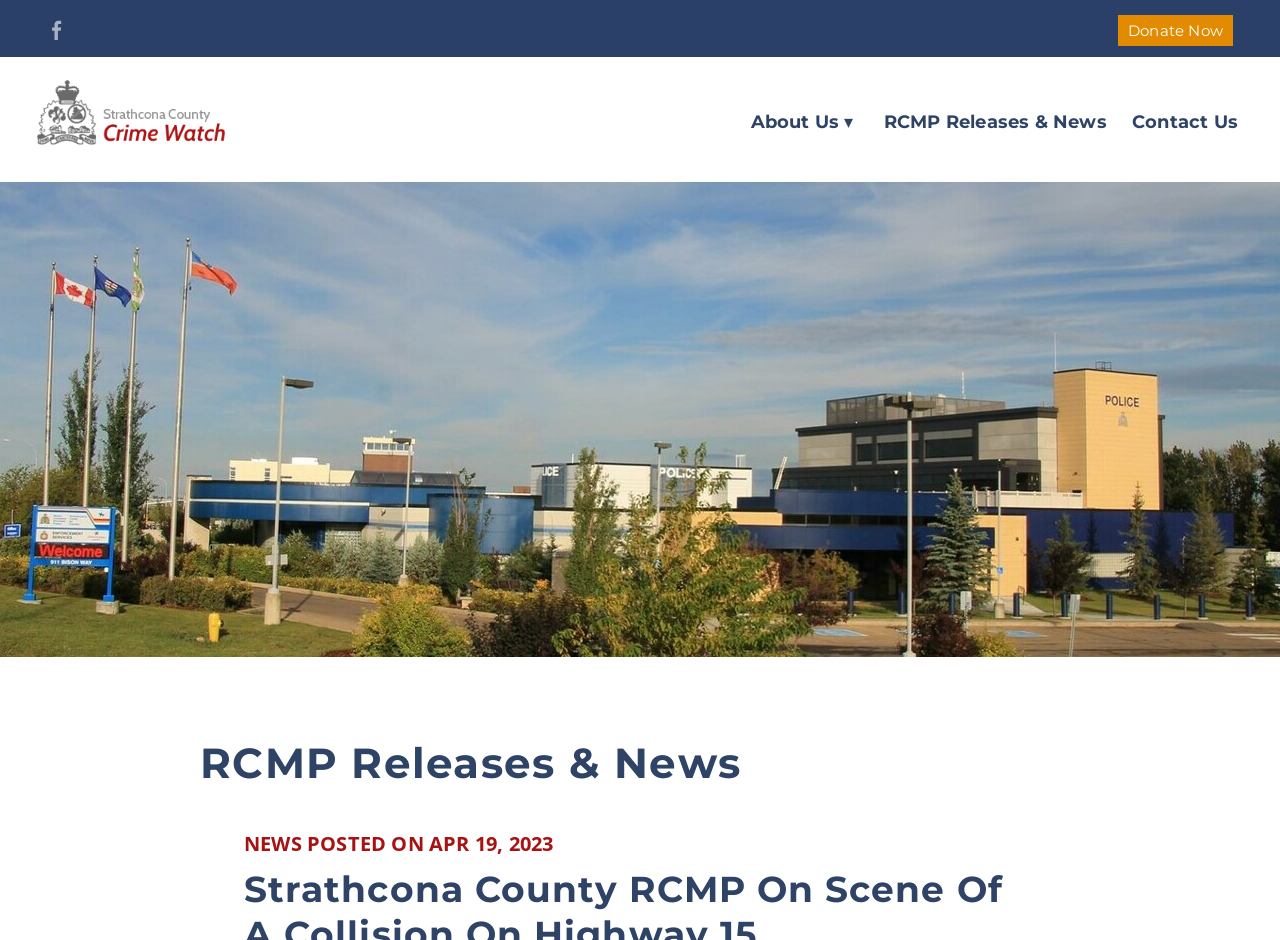Can you pinpoint the bounding box coordinates for the clickable element required for this instruction: "Visit About Us"? The coordinates should be four float numbers between 0 and 1, i.e., [left, top, right, bottom].

[0.579, 0.1, 0.663, 0.179]